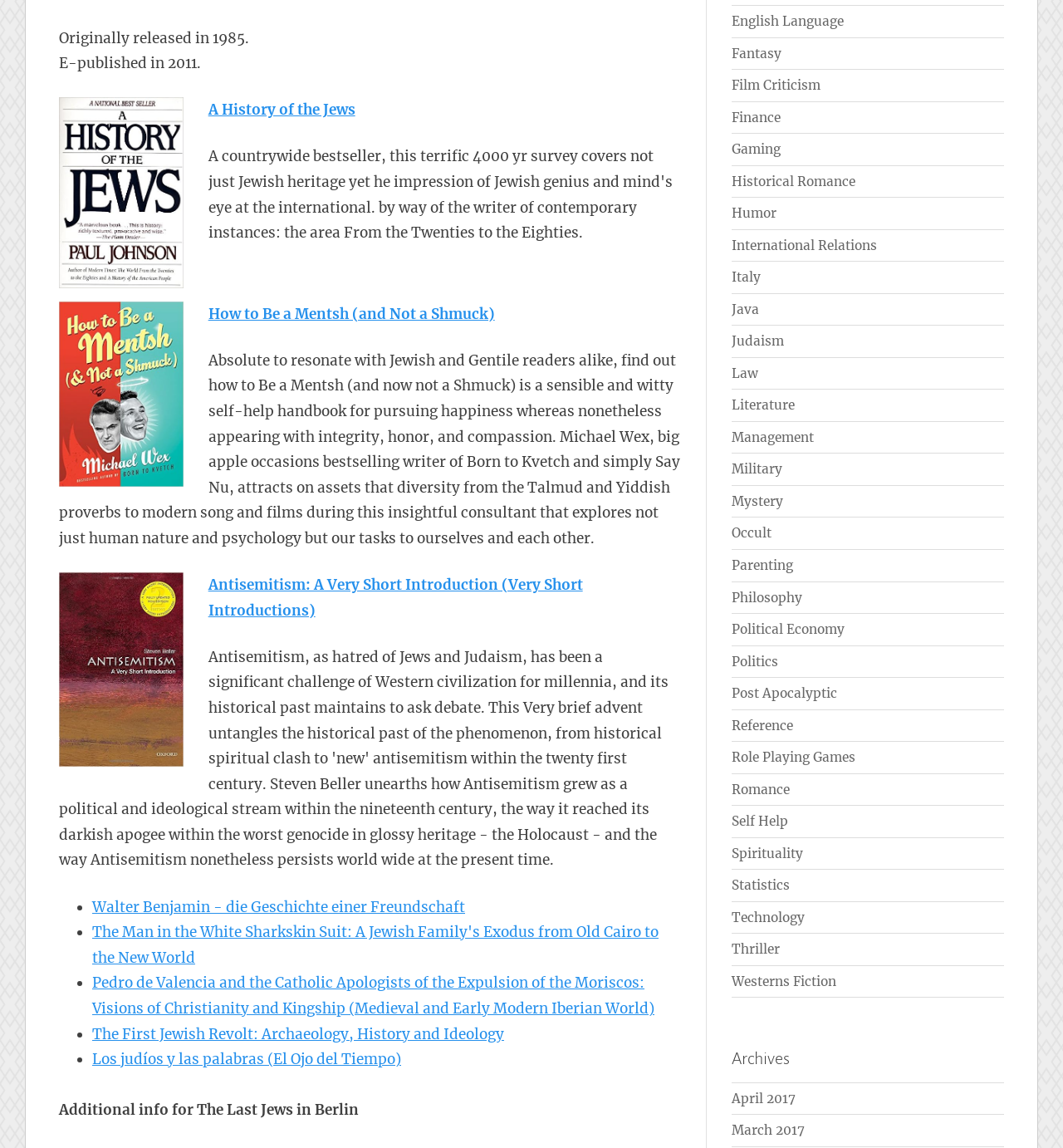What is the position of the link 'Judaism' in the webpage?
Refer to the screenshot and respond with a concise word or phrase.

Middle right